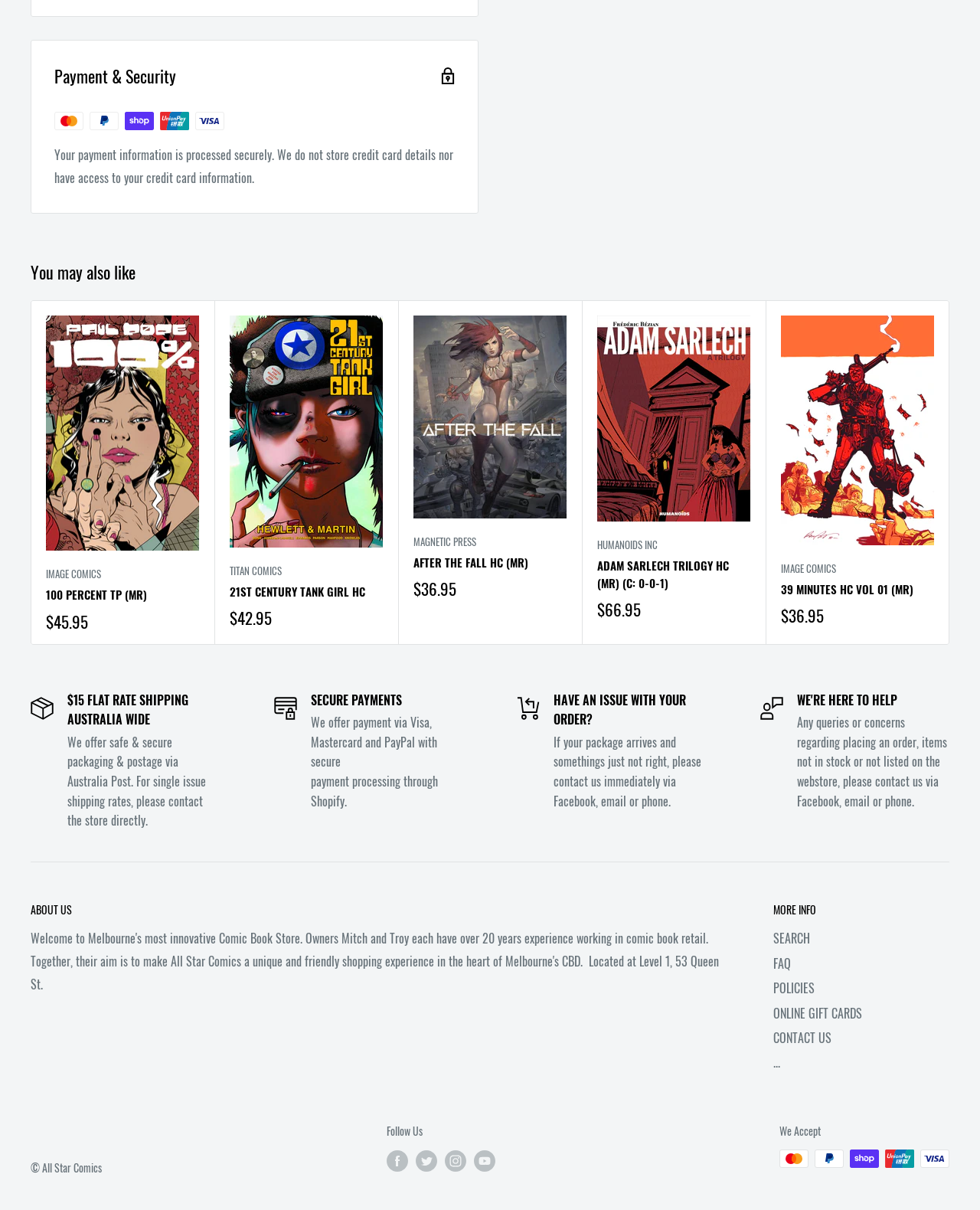How can I contact the store if I have an issue with my order? Based on the image, give a response in one word or a short phrase.

via Facebook, email or phone